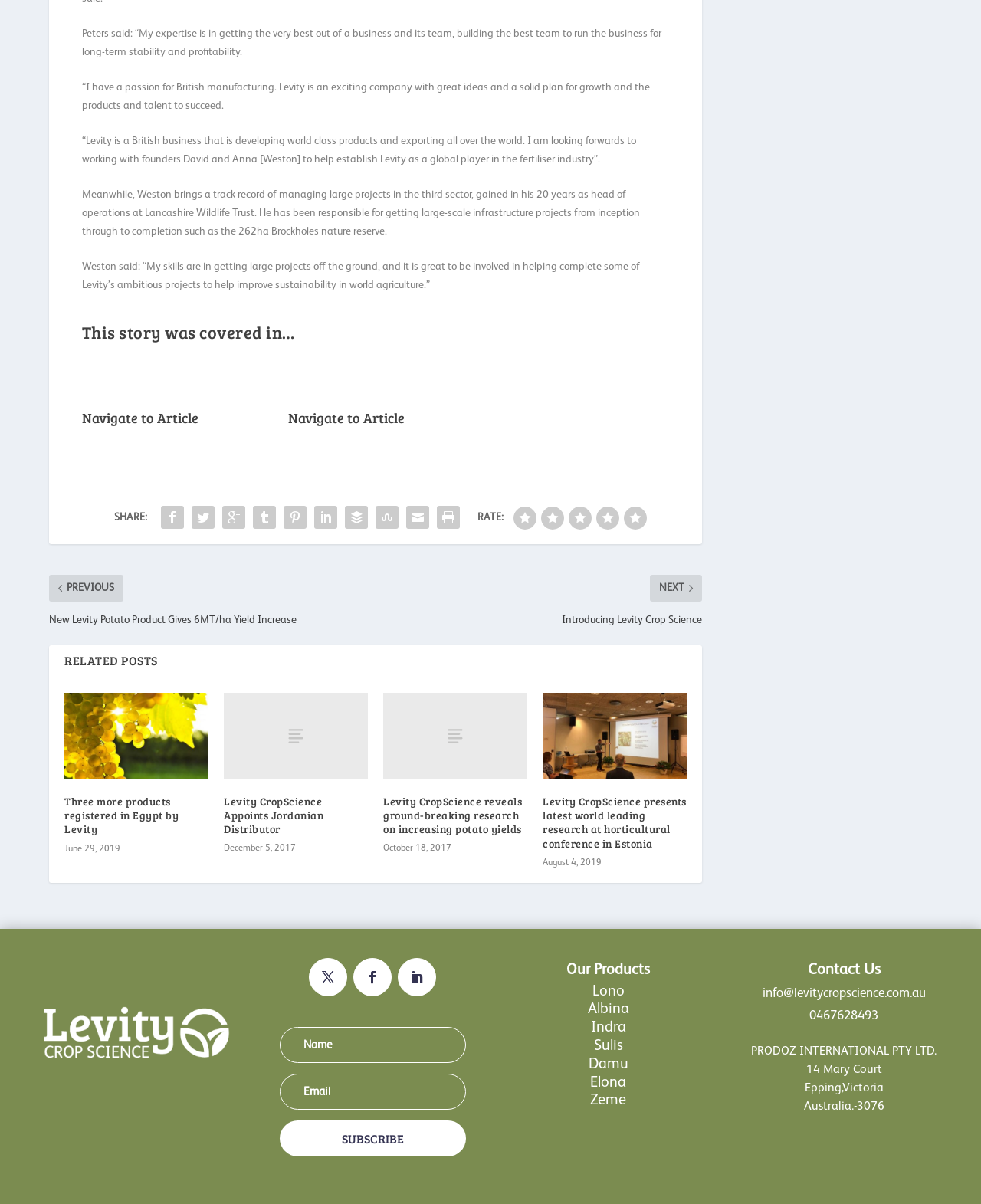Please provide a detailed answer to the question below based on the screenshot: 
What is the name of the company mentioned in the article?

The article mentions the name of the company, Levity, in multiple places, including the quotes from Peters and Weston, and in the related posts section.